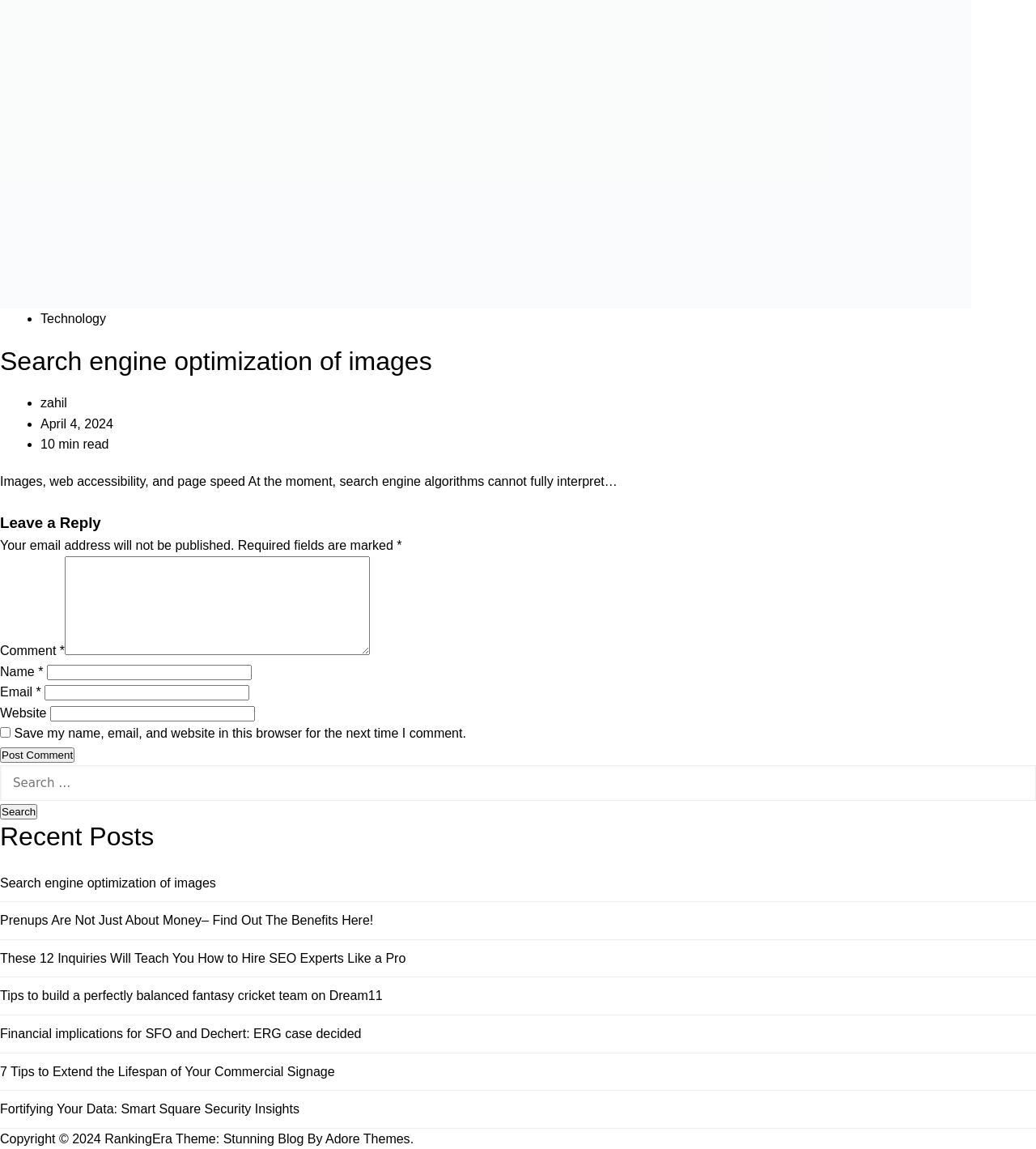Locate the bounding box coordinates of the clickable area needed to fulfill the instruction: "Post a comment".

[0.0, 0.65, 0.072, 0.664]